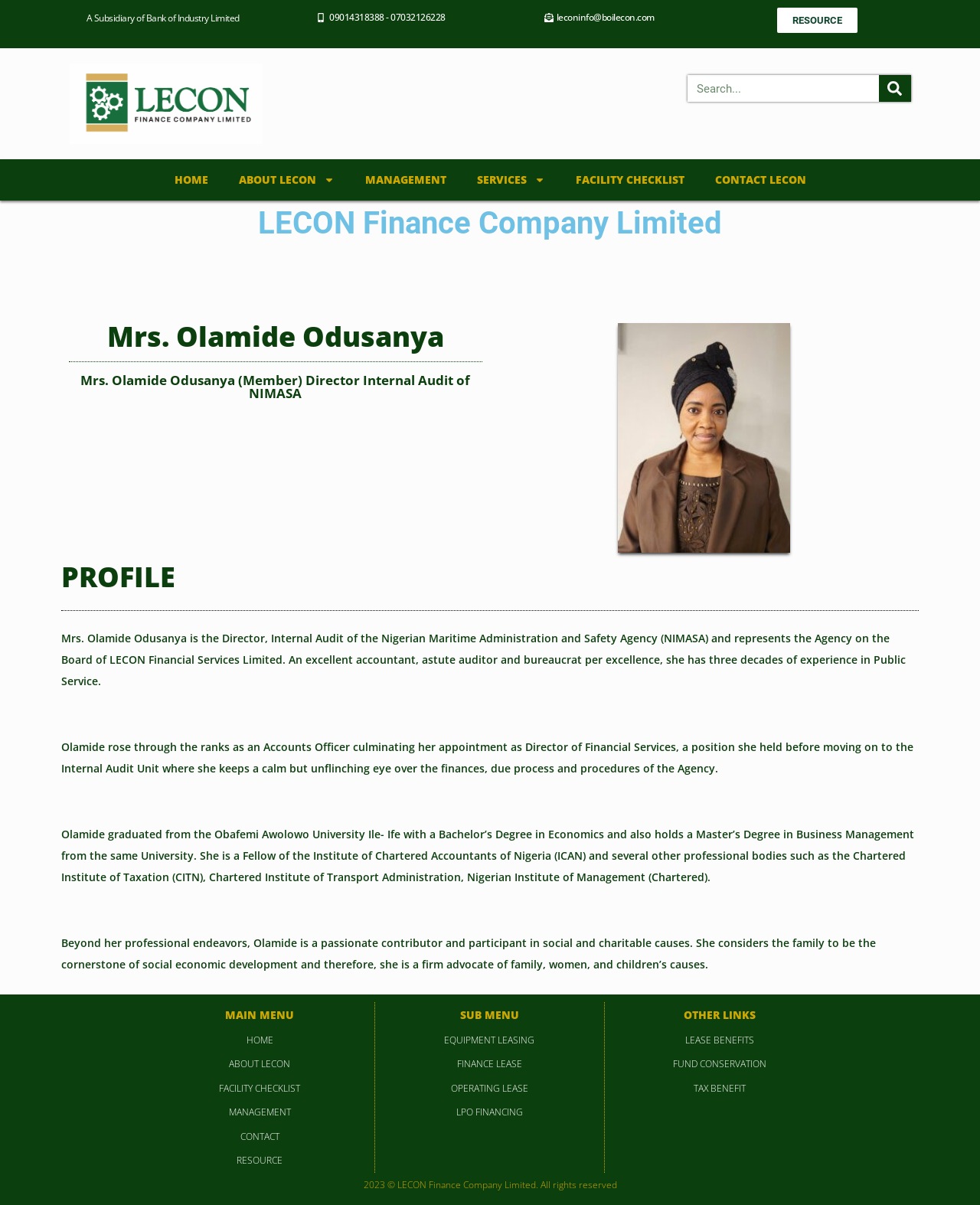Pinpoint the bounding box coordinates for the area that should be clicked to perform the following instruction: "Sign up to receive news".

None